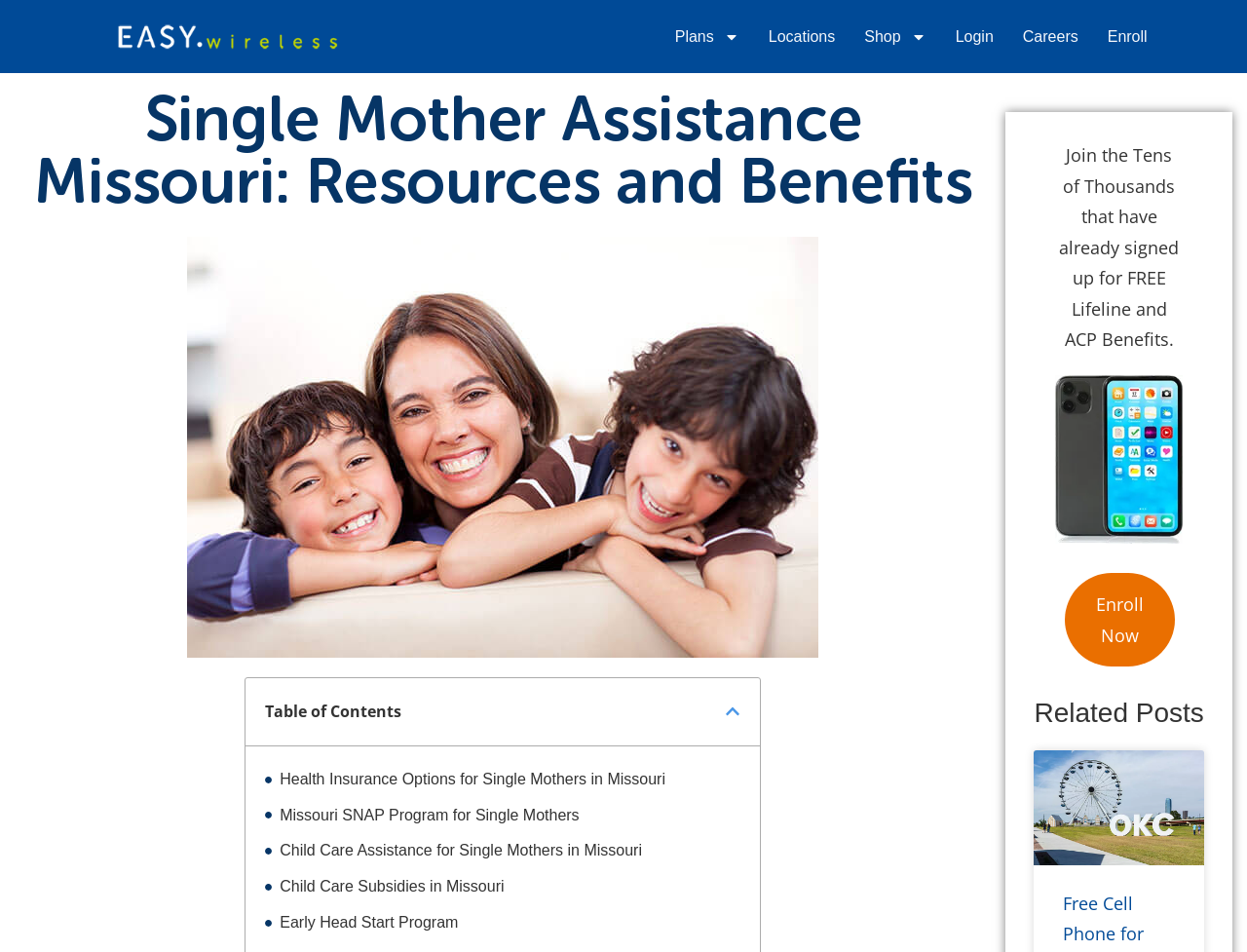How many links are provided under 'Table of Contents'?
Provide a concise answer using a single word or phrase based on the image.

5 links